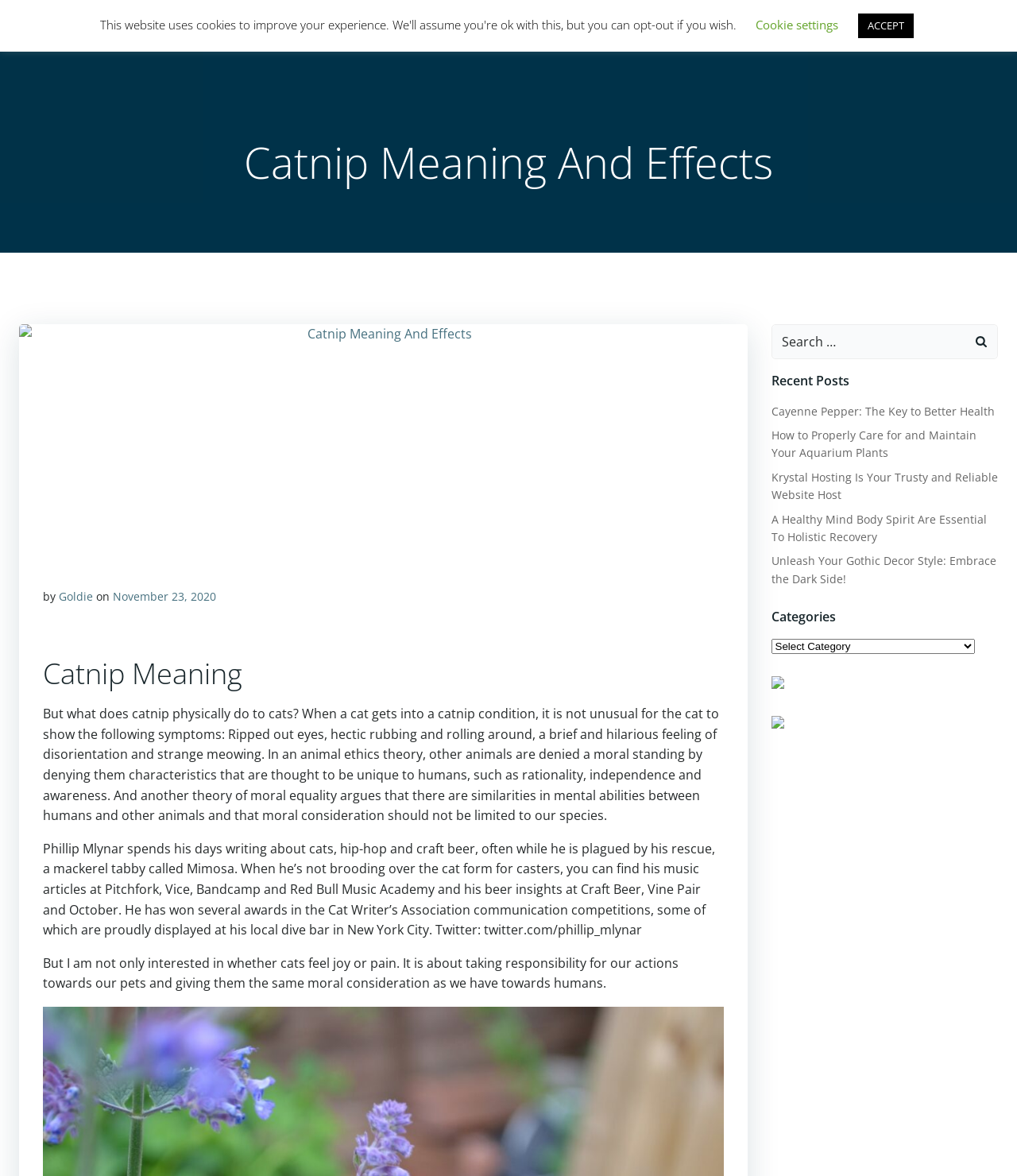Observe the image and answer the following question in detail: What is the name of the website?

The website's name can be found in the top-left corner of the page, where it is written as 'Catnip Meaning And Effects - Emergency Squad'. This indicates that the name of the website is Emergency Squad.